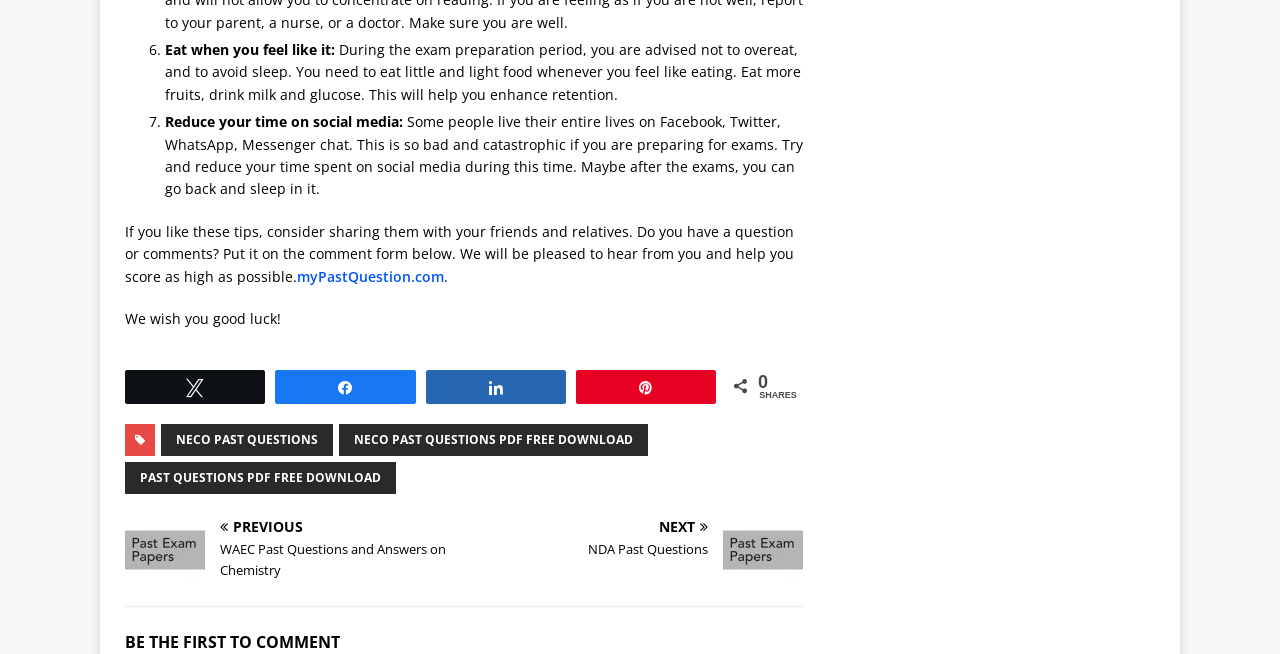What is the website's suggestion for students after the exams?
Based on the image, give a concise answer in the form of a single word or short phrase.

Go back to social media